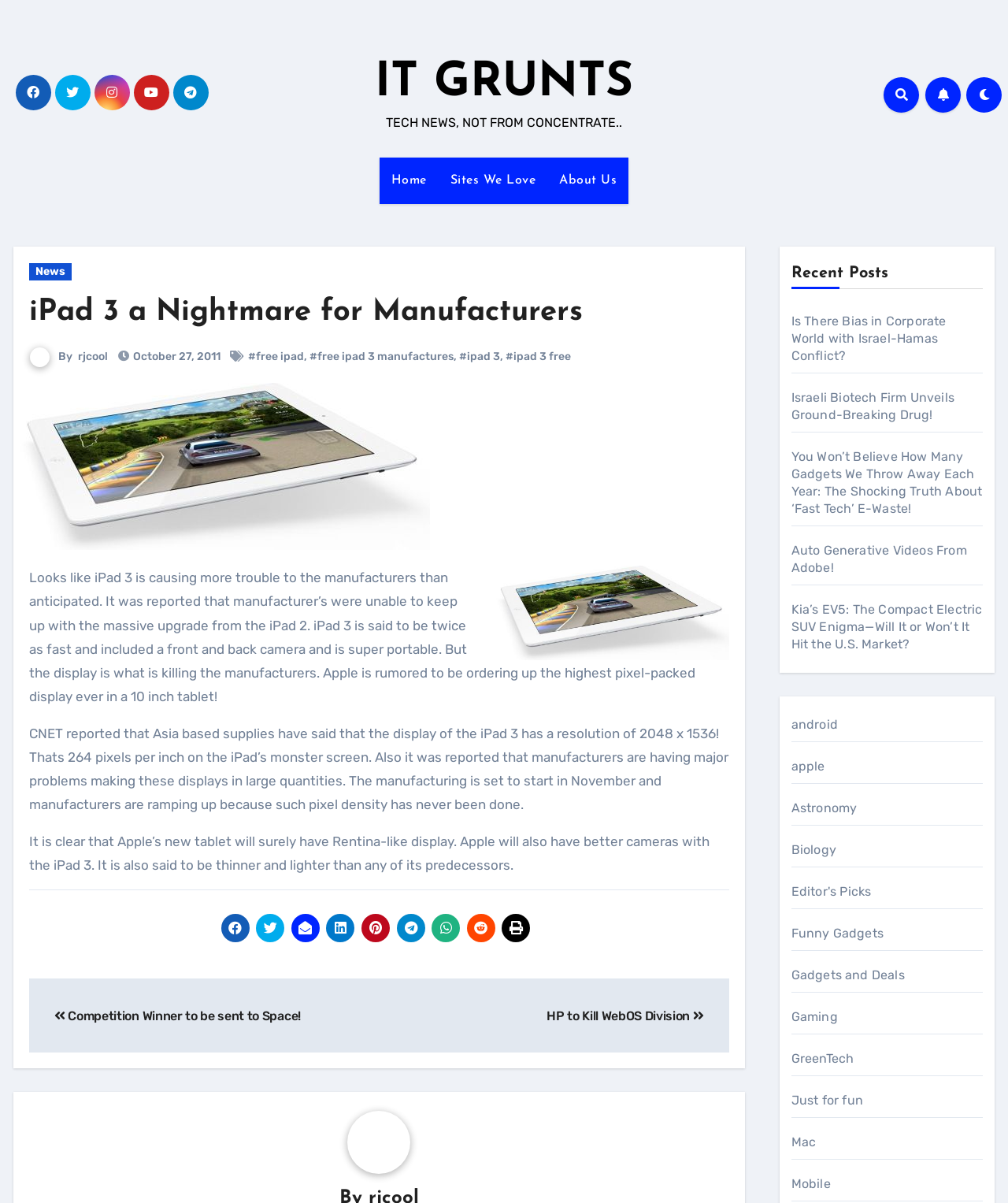What is the pixel density of the iPad 3's display?
Please analyze the image and answer the question with as much detail as possible.

The pixel density of the iPad 3's display can be found in the article's content. According to the text, 'Thats 264 pixels per inch on the iPad’s monster screen.'